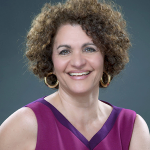What type of earrings is Susan Lapetina wearing?
Using the information from the image, provide a comprehensive answer to the question.

The caption describes Susan Lapetina's accessories, stating that her curly hair frames her face, complemented by bold hoop earrings, which suggests that she is wearing bold hoop earrings.